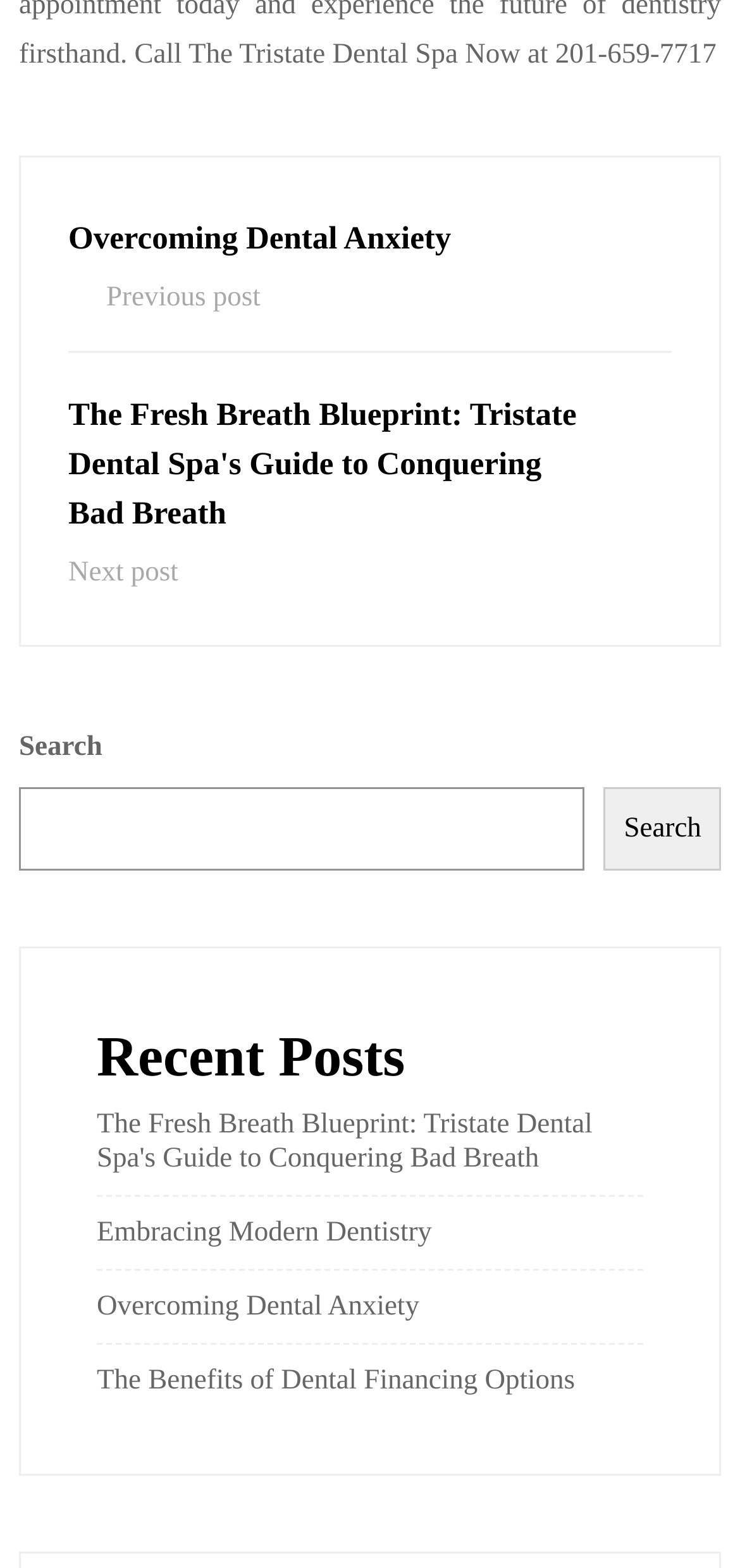How many recent posts are listed?
With the help of the image, please provide a detailed response to the question.

I counted the number of links under the 'Recent Posts' heading, which are 'The Fresh Breath Blueprint: Tristate Dental Spa's Guide to Conquering Bad Breath', 'Embracing Modern Dentistry', 'Overcoming Dental Anxiety', and 'The Benefits of Dental Financing Options'. There are 4 links in total.